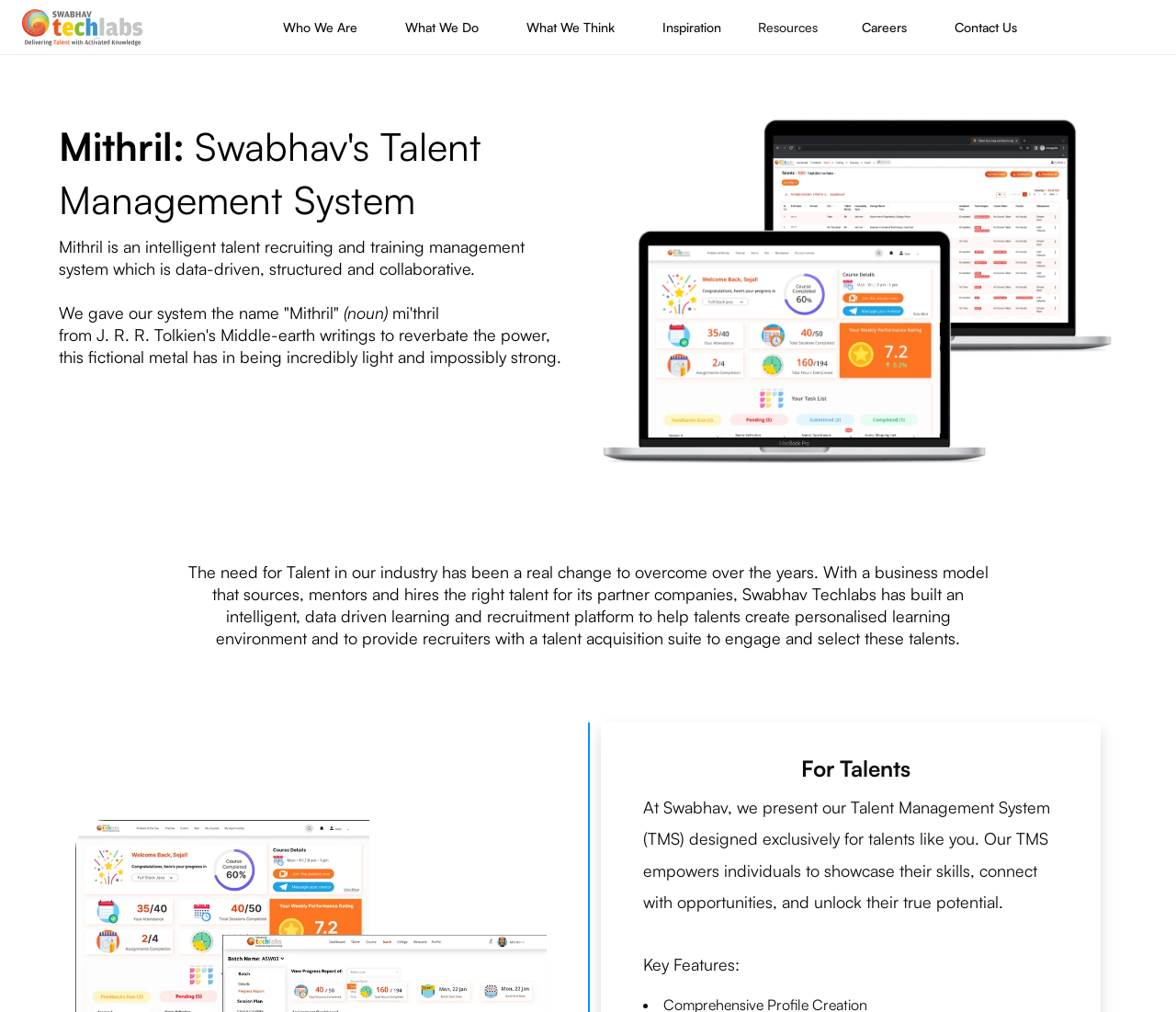Identify and provide the main heading of the webpage.

Mithril: Swabhav's Talent Management System
